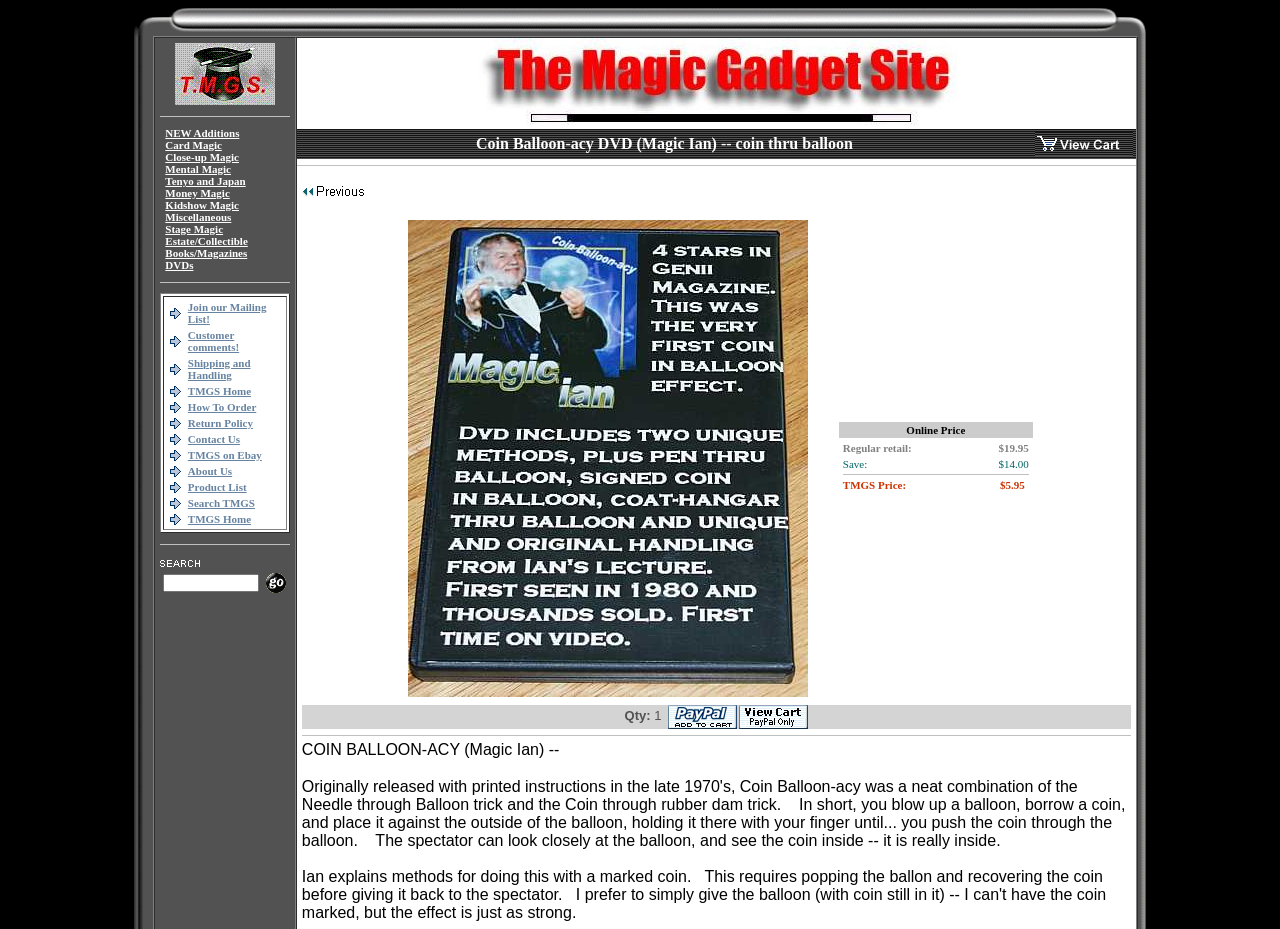How do I contact the website's customer support?
Based on the image, answer the question with a single word or brief phrase.

Click on 'Contact Us' link